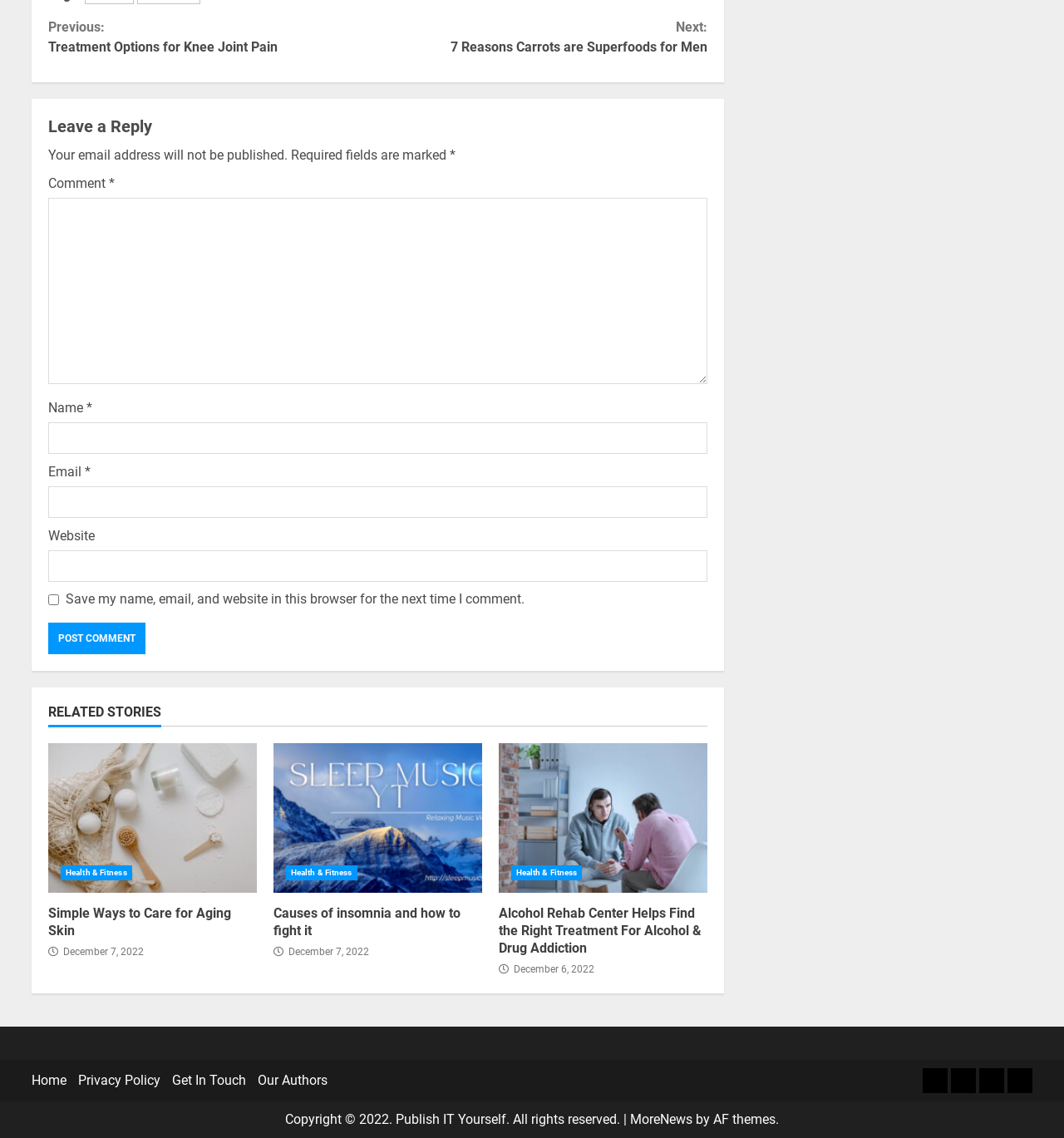Bounding box coordinates are given in the format (top-left x, top-left y, bottom-right x, bottom-right y). All values should be floating point numbers between 0 and 1. Provide the bounding box coordinate for the UI element described as: MoreNews

[0.592, 0.976, 0.651, 0.99]